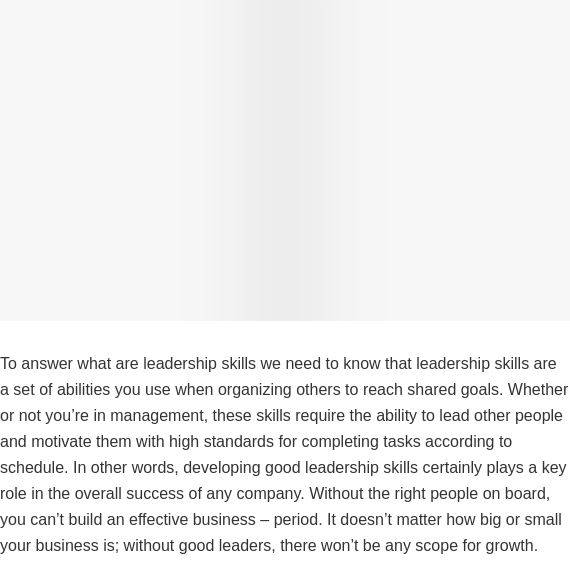Provide a comprehensive description of the image.

The image illustrates the concept of leadership skills, emphasizing their importance in organizing and motivating teams to achieve shared goals. It highlights that effective leadership is not limited to those in managerial positions; rather, anyone can develop these essential abilities. The accompanying text explains that good leadership skills are critical for the success of any organization, stating that without strong leaders, there is limited potential for growth, regardless of the business size. The overall message underscores the value of cultivating leadership qualities to foster effective collaboration and project execution.